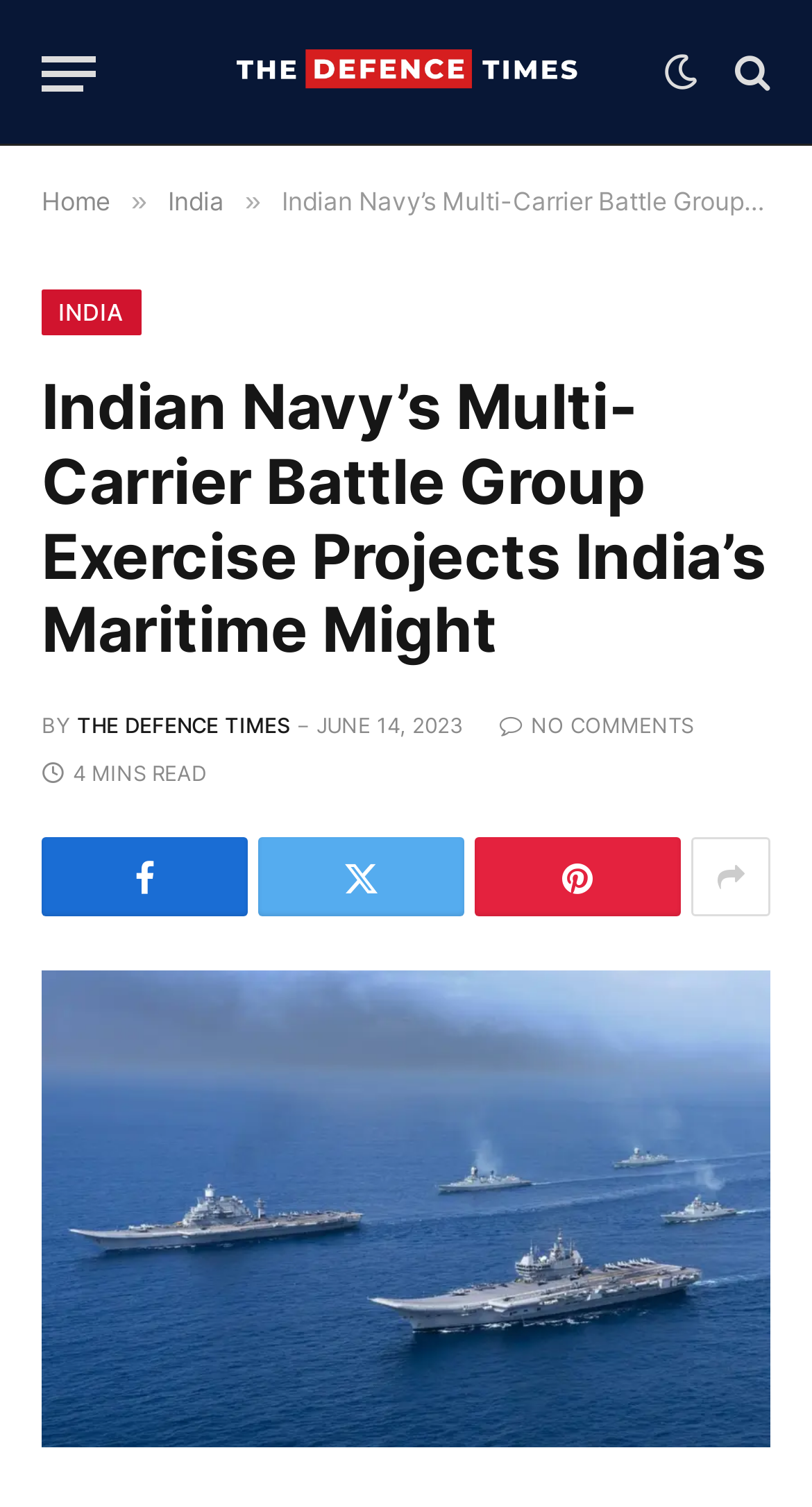How many minutes does it take to read the article?
Make sure to answer the question with a detailed and comprehensive explanation.

The time it takes to read the article can be found below the publication name, where it says '4 MINS READ'.